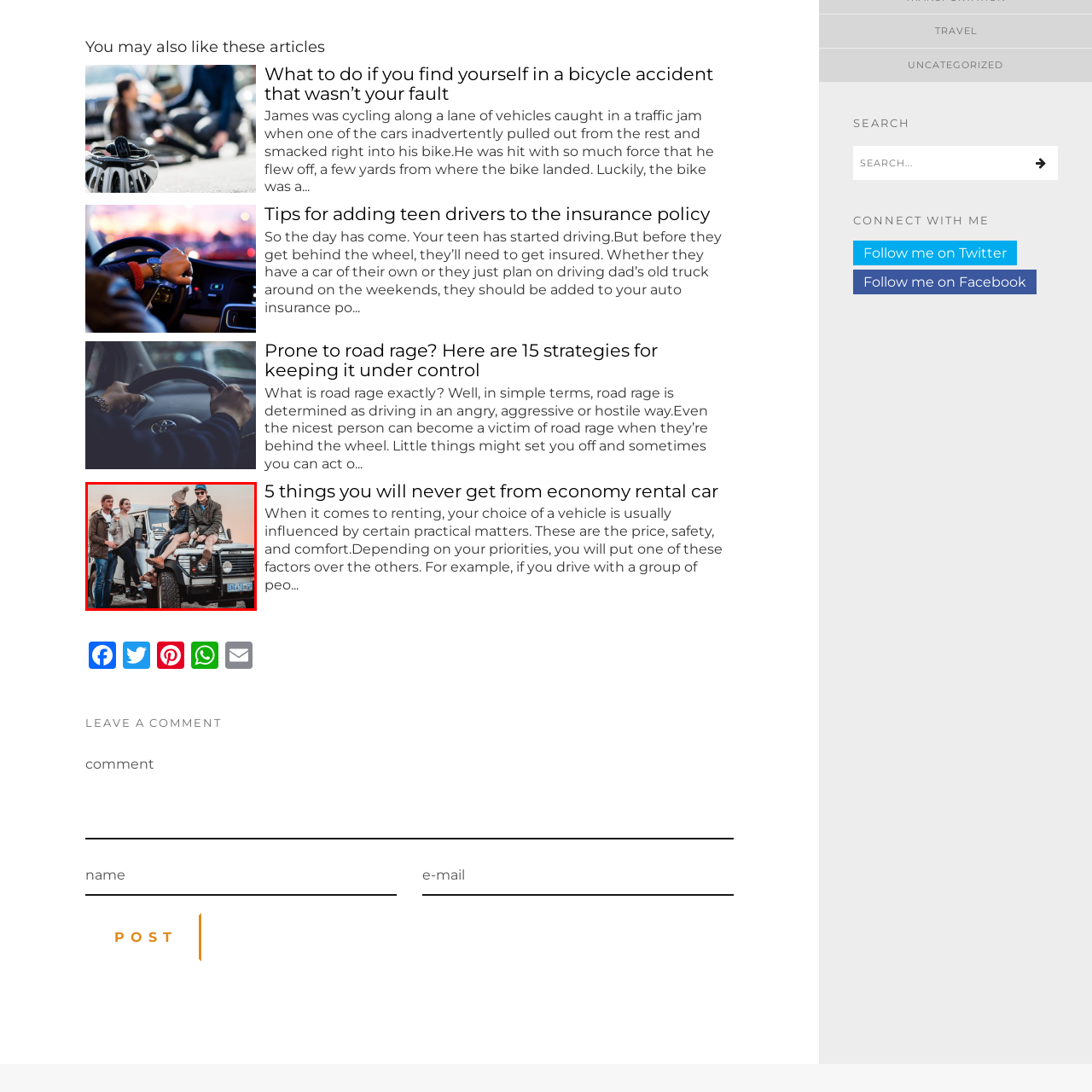Direct your attention to the red-outlined image and answer the question in a word or phrase: How many people are in the group?

Four